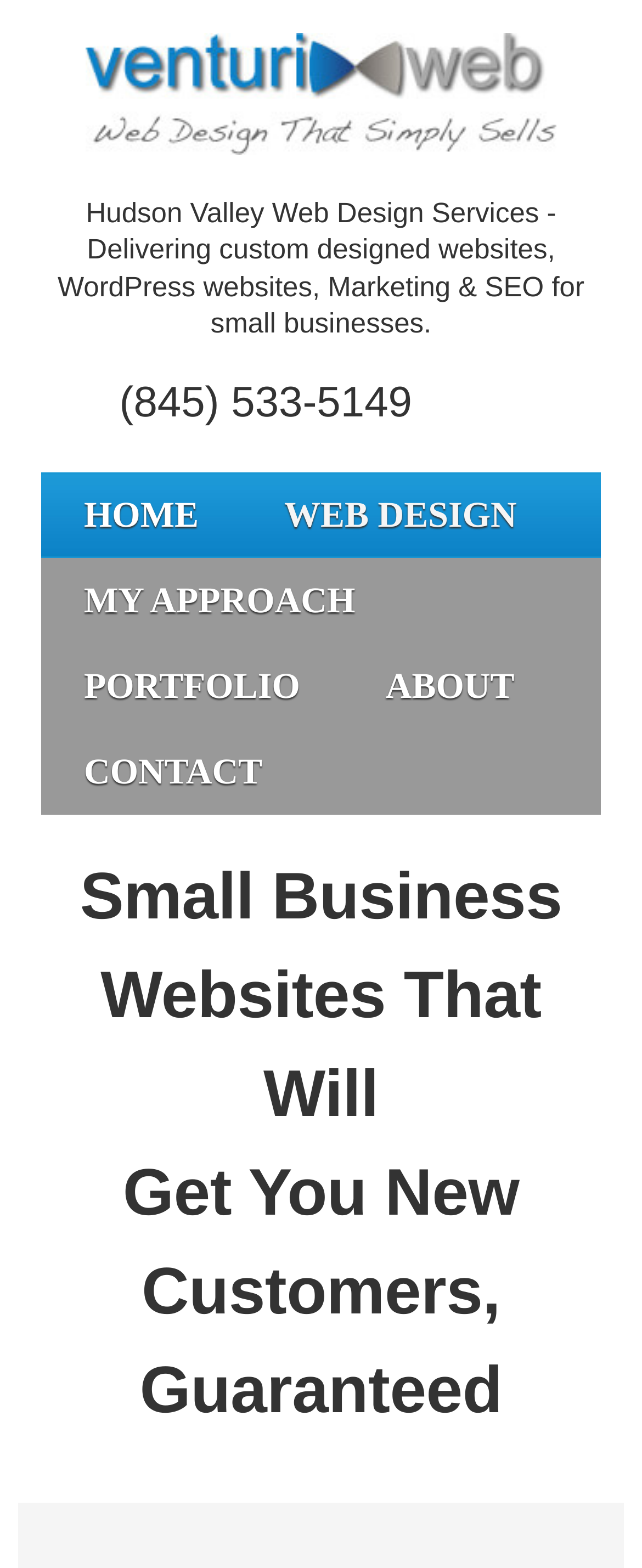Please answer the following question using a single word or phrase: 
What type of websites does Venturi Web Design offer?

Custom designed websites, WordPress websites